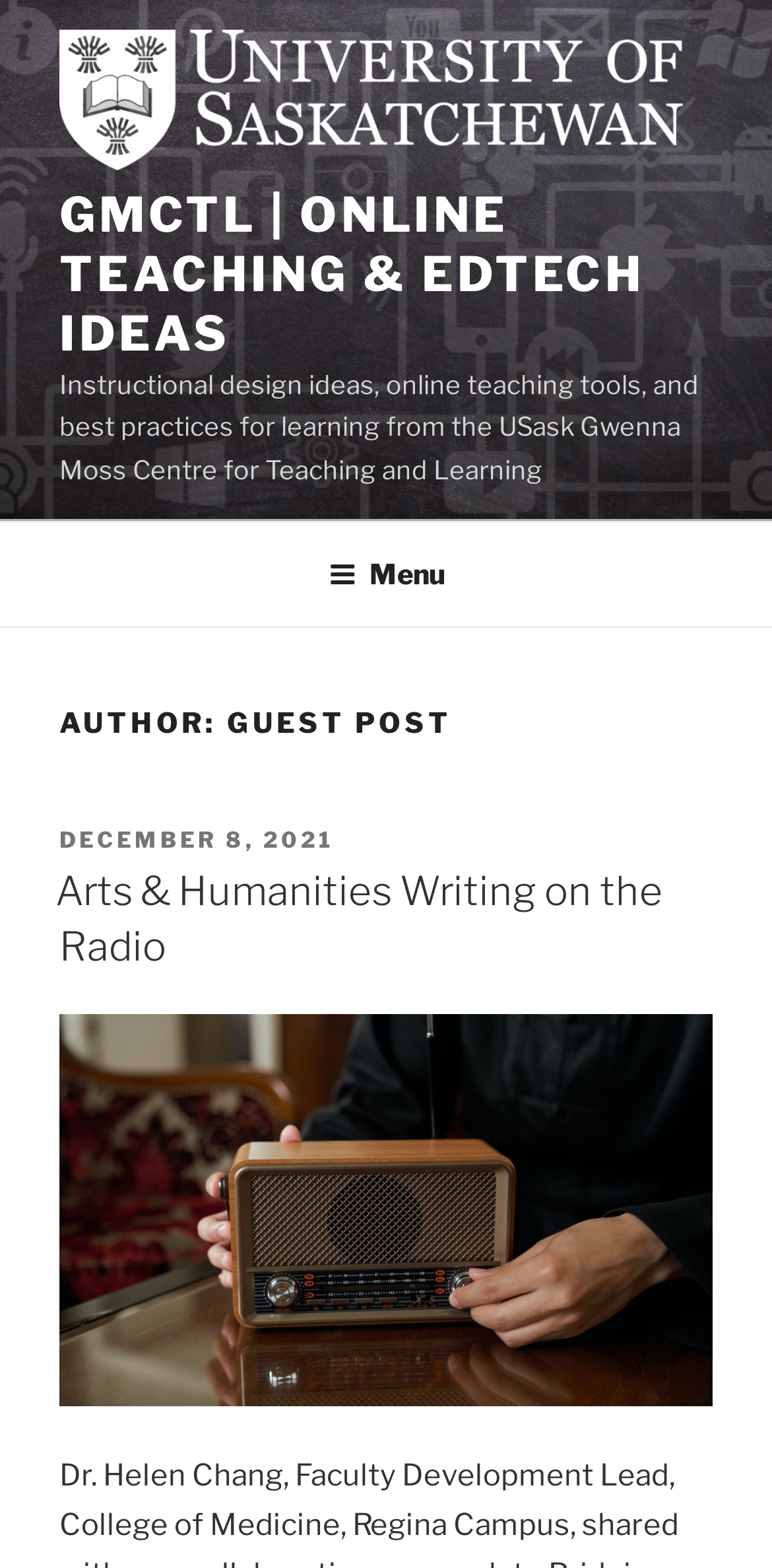What is the purpose of the top menu?
Using the image, answer in one word or phrase.

Navigation